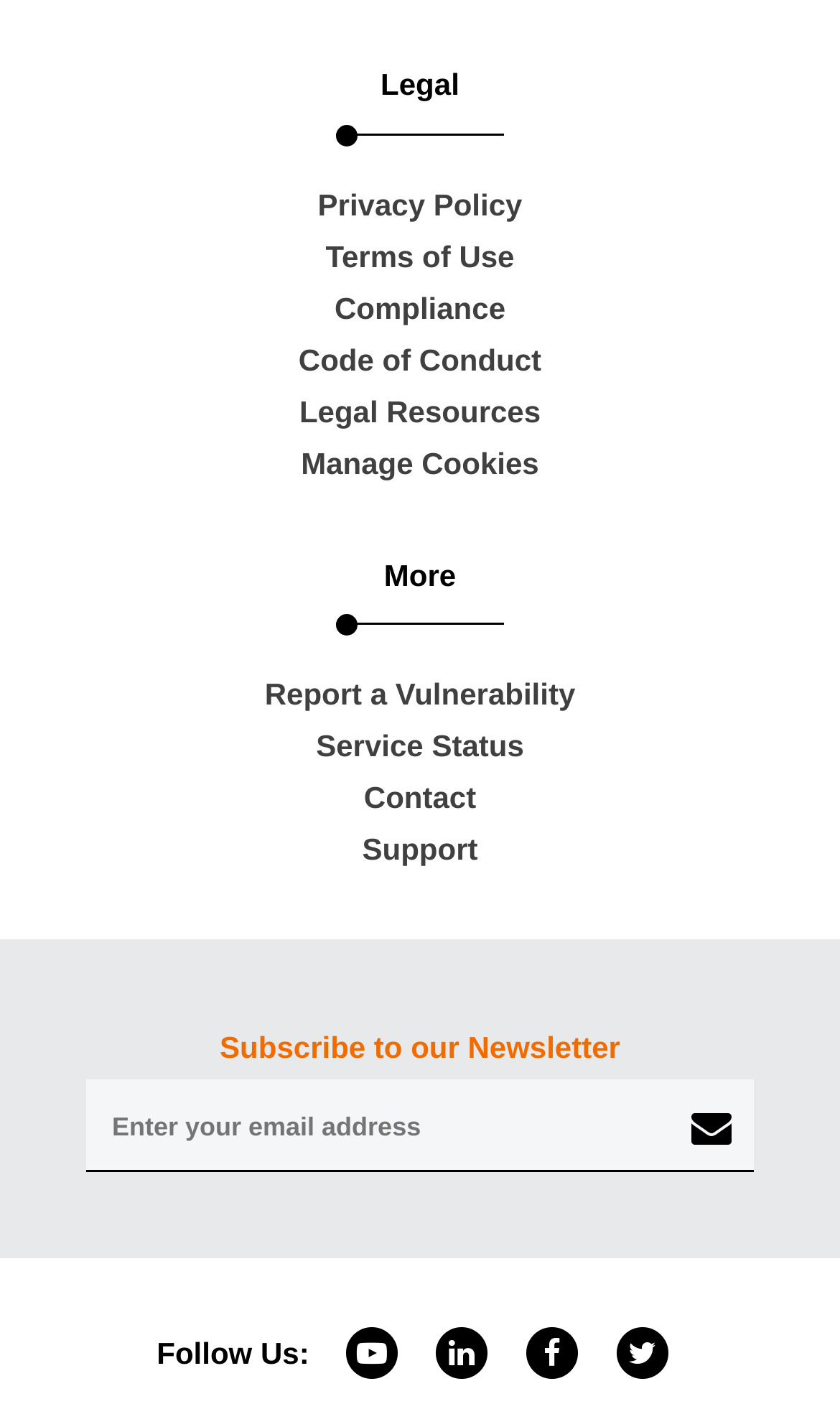What is the purpose of the textbox? Observe the screenshot and provide a one-word or short phrase answer.

Subscribe to Newsletter